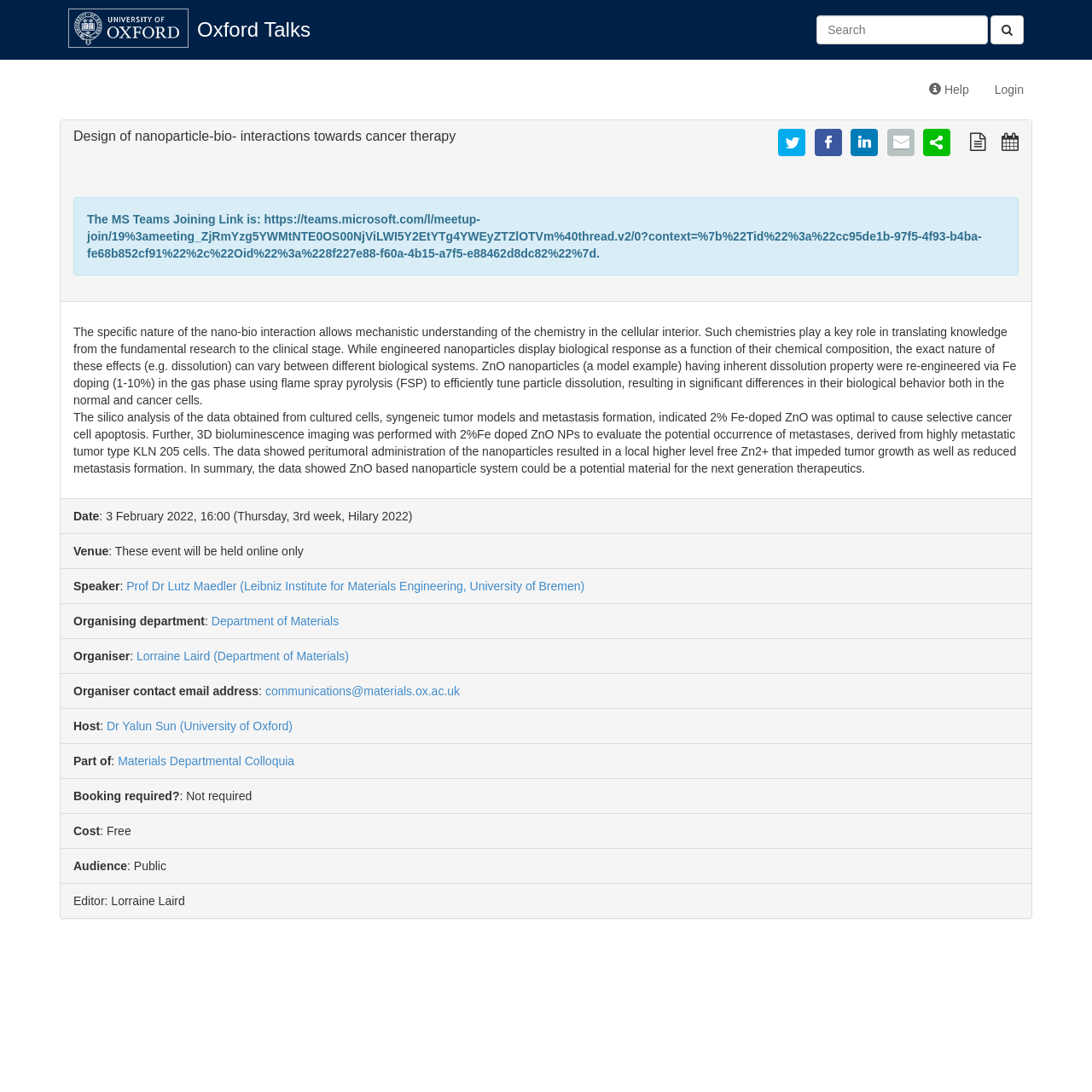Answer this question in one word or a short phrase: What is the topic of the talk?

Design of nanoparticle-bio- interactions towards cancer therapy